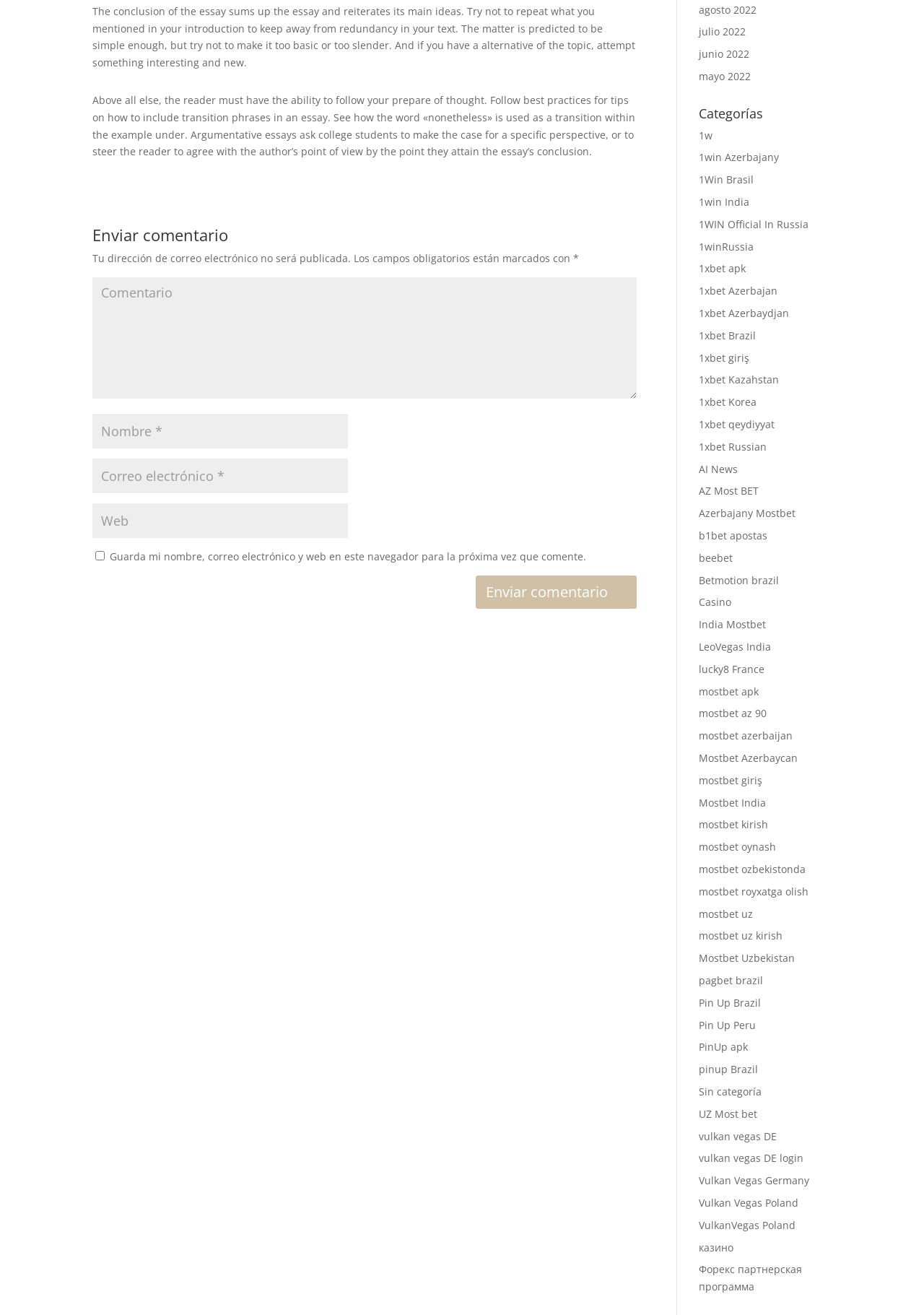What is the function of the checkbox?
Refer to the image and give a detailed response to the question.

The checkbox is used to save the user's name, email, and website for future comments. This is inferred from the text next to the checkbox which says 'Guarda mi nombre, correo electrónico y web en este navegador para la próxima vez que comente'.